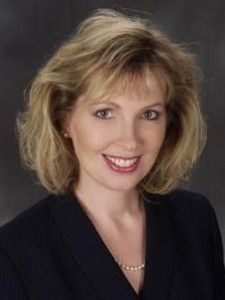What is Mona Kile's goal?
Using the image provided, answer with just one word or phrase.

68